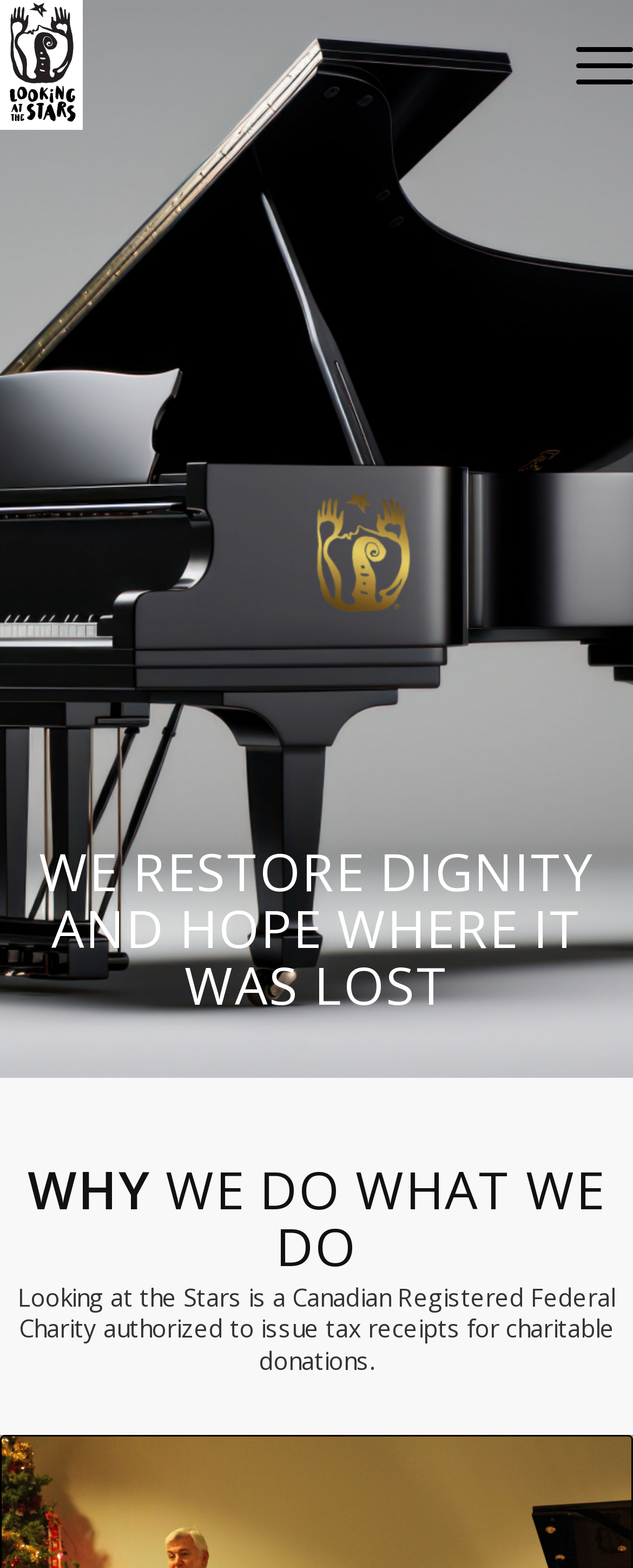Summarize the webpage in an elaborate manner.

The webpage is titled "Our Story ⋆ Looking at the Stars" and features a prominent image with the same title at the top left corner. Below the image, there is a link with the same title. To the right of the image, there is a menu item labeled "Menu". 

Below the top section, there is a large heading that spans the entire width of the page, stating "WE RESTORE DIGNITY AND HOPE WHERE IT WAS LOST". 

Further down, there is another heading that reads "WHY WE DO WHAT WE DO", located near the bottom of the page. 

Below the second heading, there is a paragraph of text that describes the organization "Looking at the Stars" as a Canadian Registered Federal Charity authorized to issue tax receipts for charitable donations. This text is positioned near the bottom of the page, spanning most of the width.